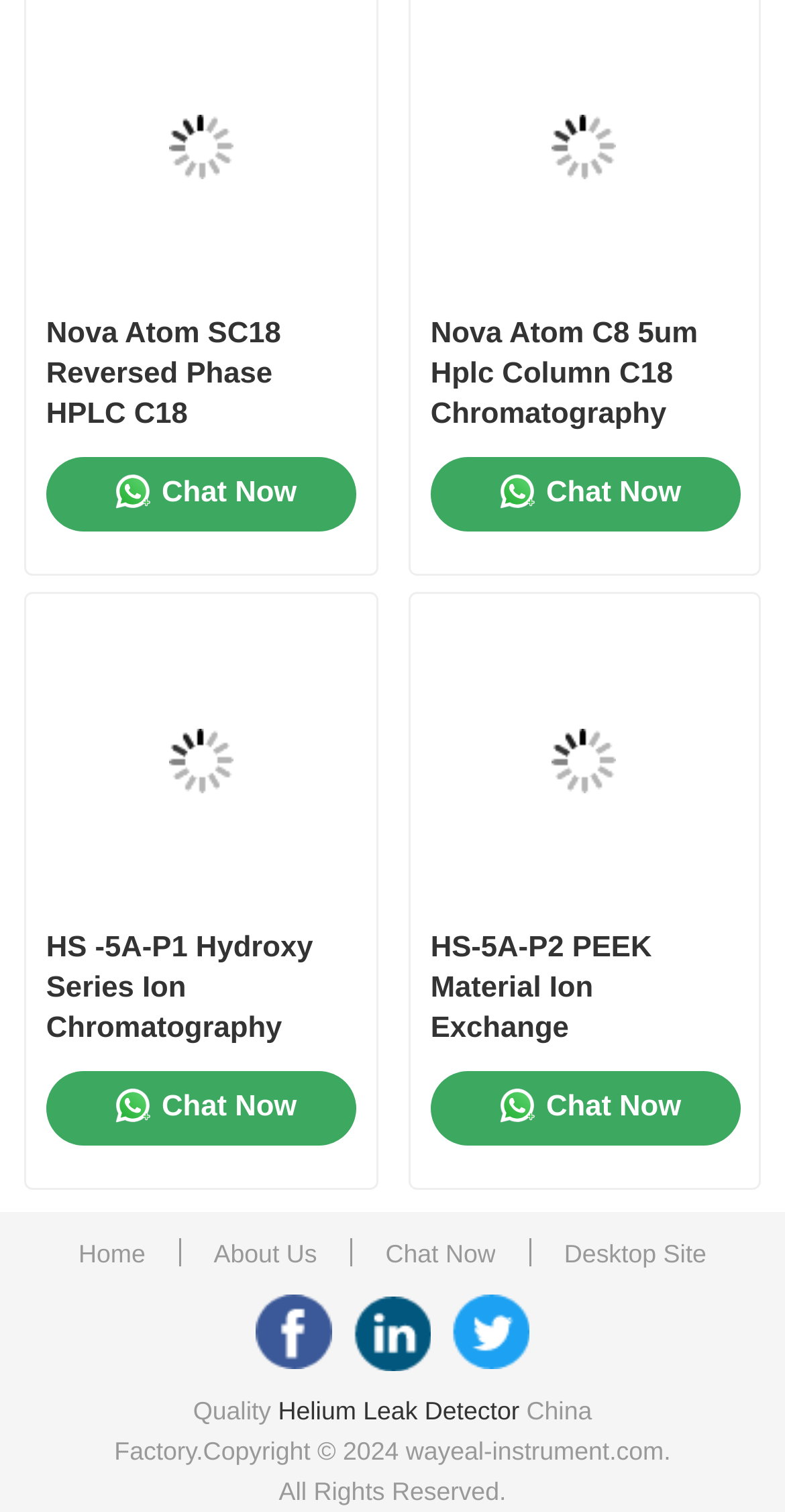Identify the bounding box coordinates for the UI element mentioned here: "Products". Provide the coordinates as four float values between 0 and 1, i.e., [left, top, right, bottom].

[0.08, 0.319, 0.92, 0.393]